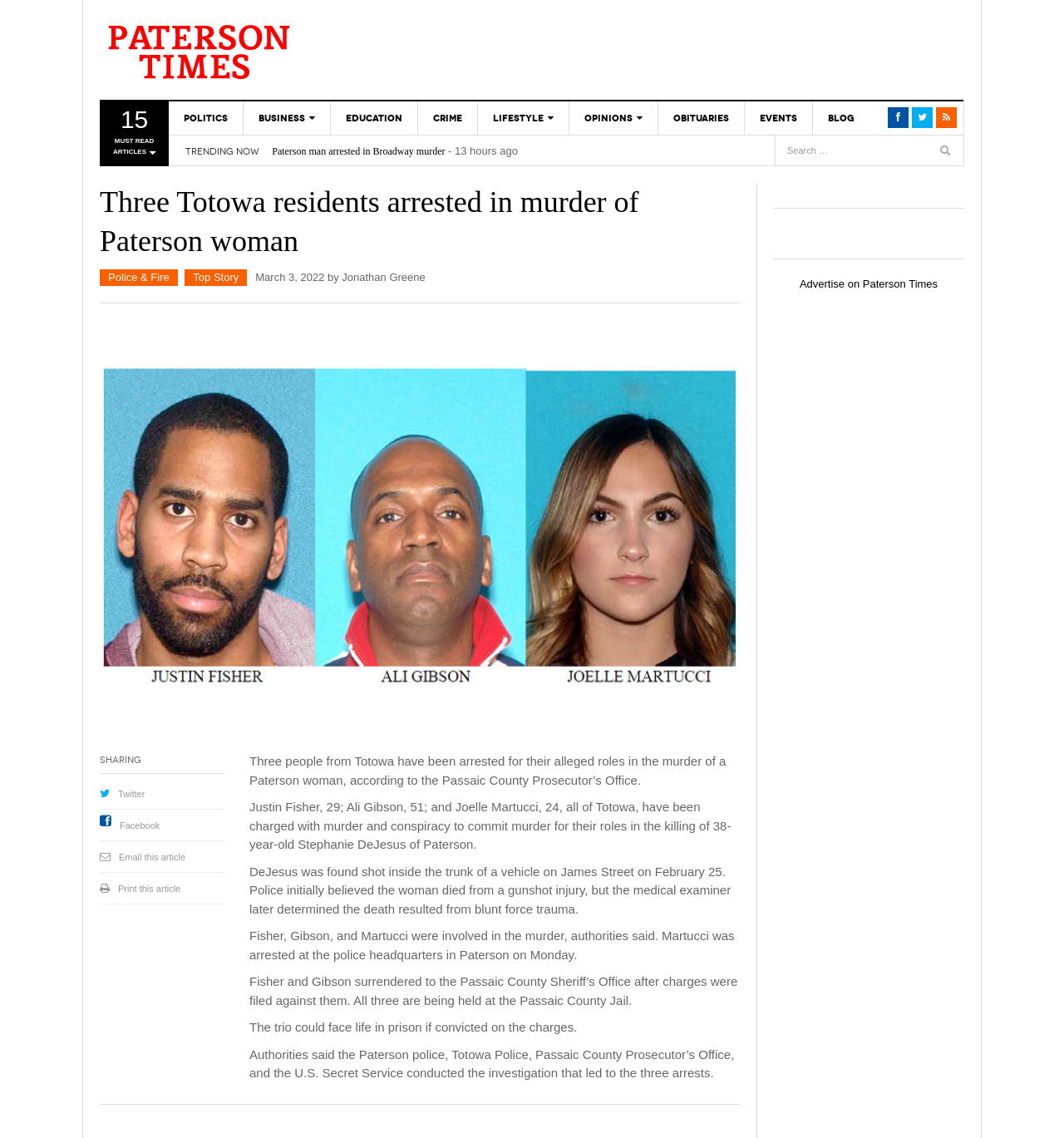Could you provide the bounding box coordinates for the portion of the screen to click to complete this instruction: "Search for articles"?

[0.159, 0.089, 0.828, 0.115]